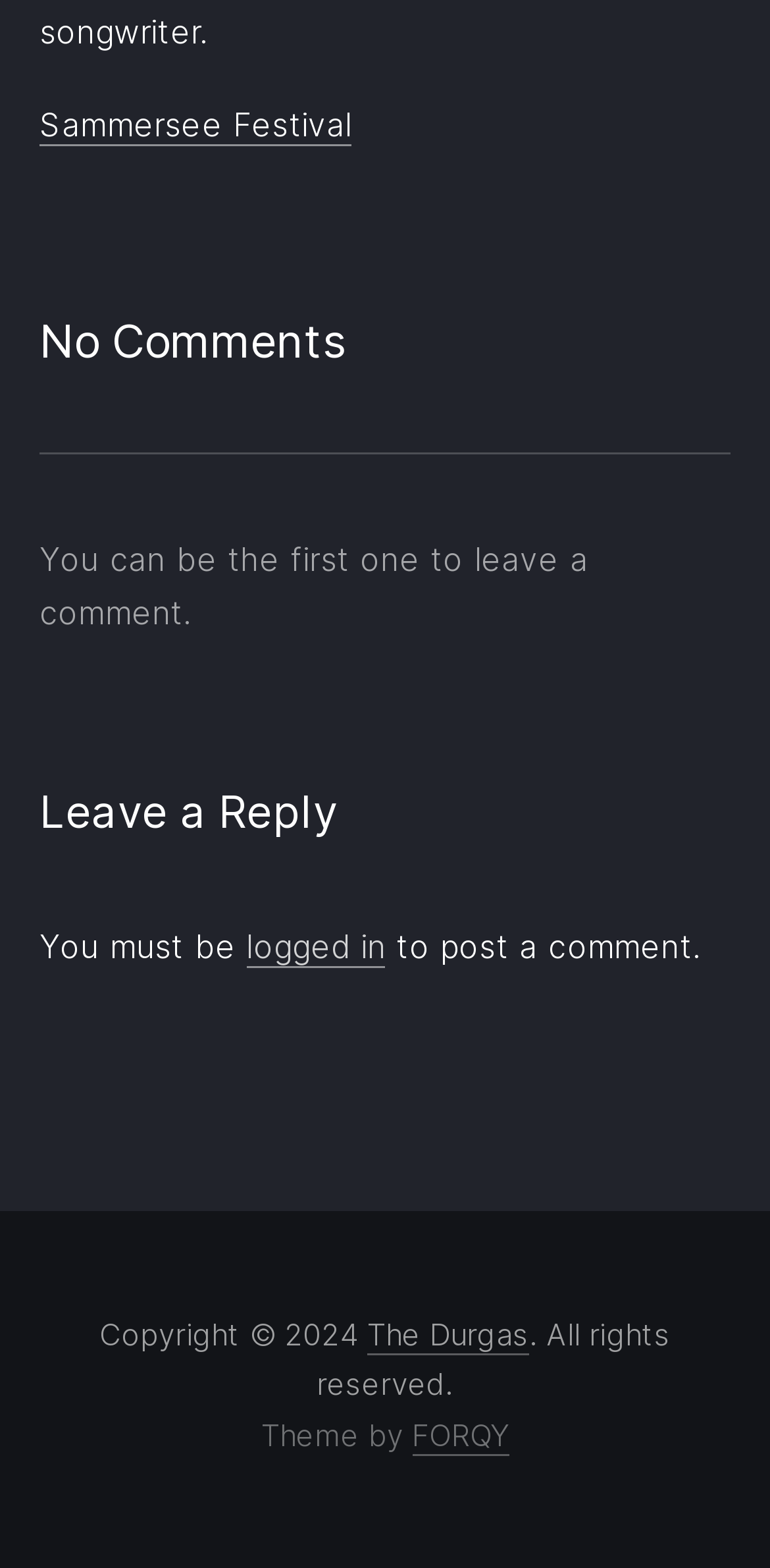Please provide a brief answer to the following inquiry using a single word or phrase:
Is there a link to the website owner?

Yes